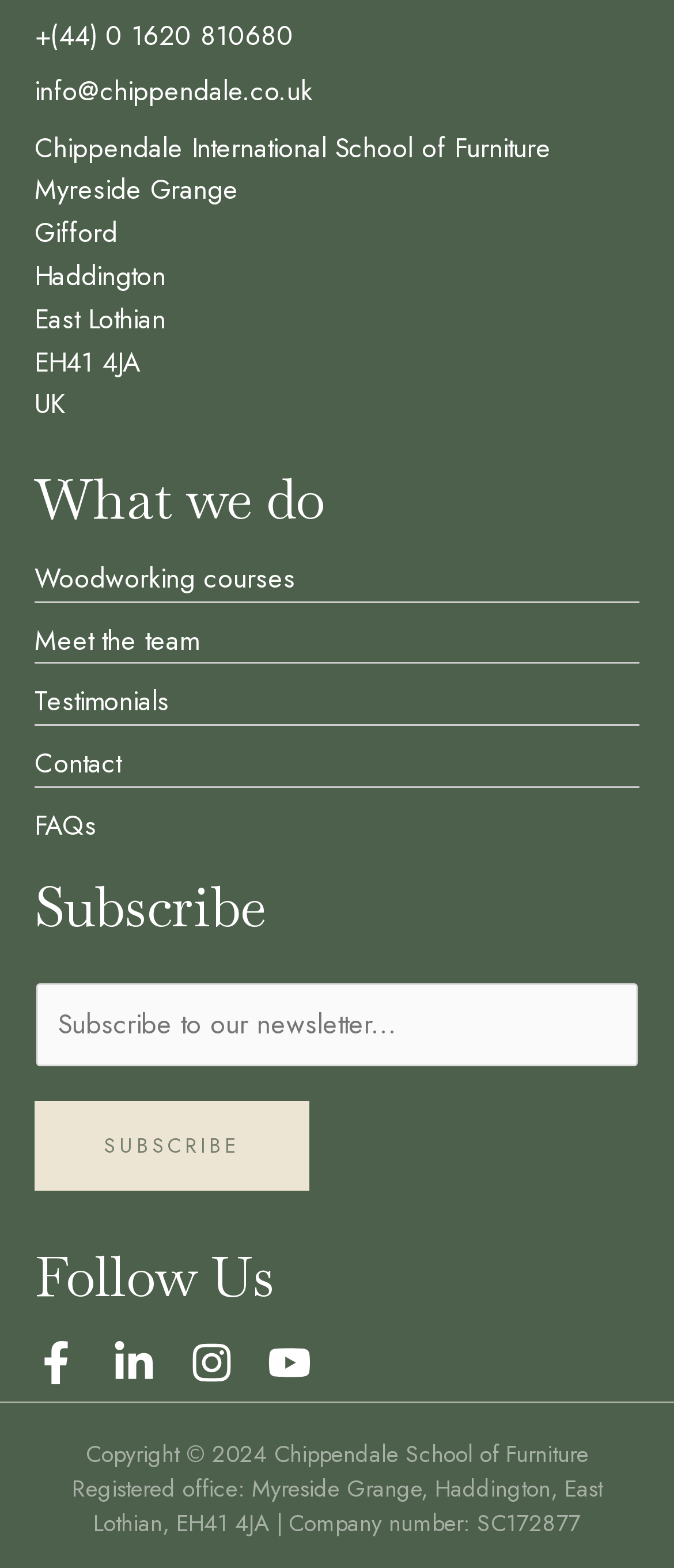Locate the bounding box of the UI element with the following description: "+(44) 0 1620 810680".

[0.051, 0.009, 0.436, 0.035]